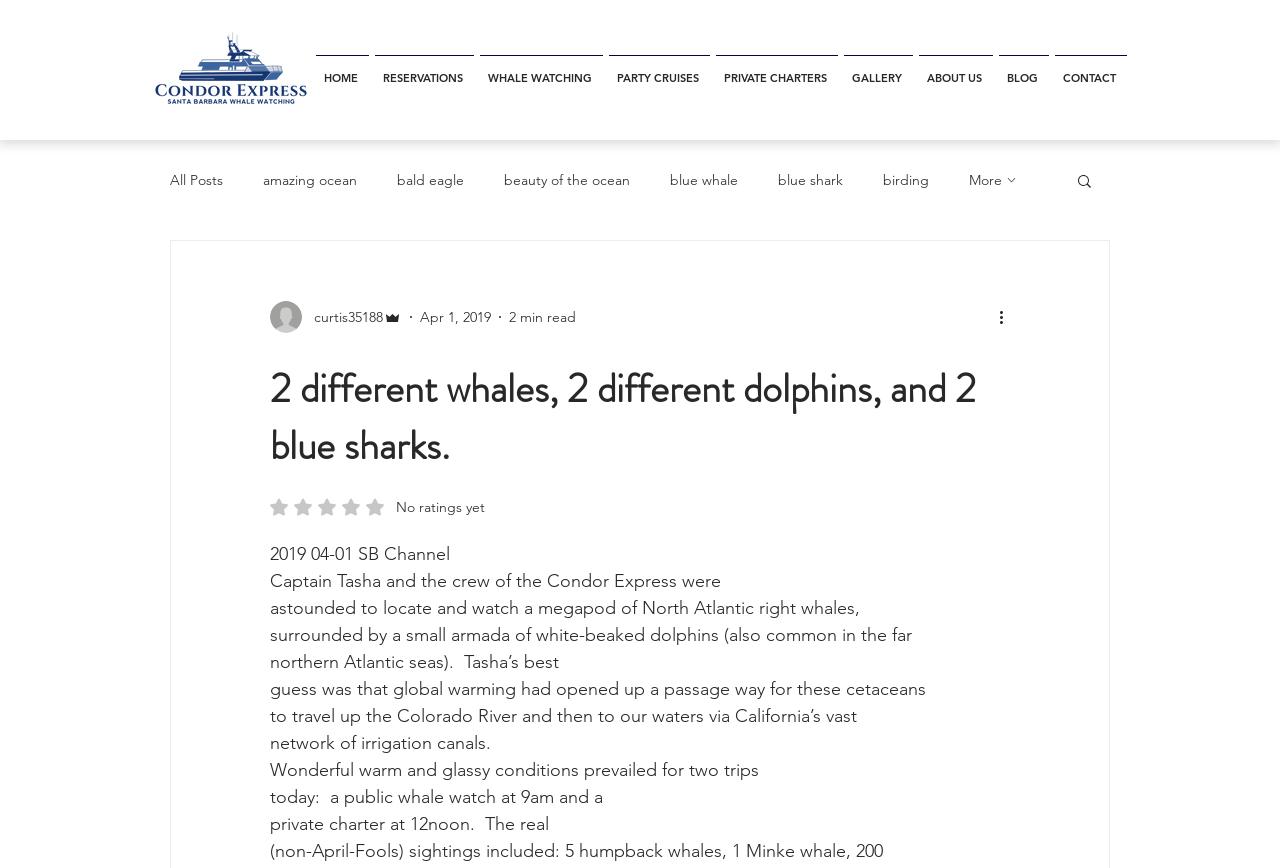Offer a thorough description of the webpage.

This webpage appears to be a blog post about a whale watching experience. At the top left corner, there is a logo image. Below the logo, there is a navigation menu with links to different sections of the website, including "HOME", "RESERVATIONS", "WHALE WATCHING", "PARTY CRUISES", "PRIVATE CHARTERS", "GALLERY", "ABOUT US", "BLOG", and "CONTACT".

On the right side of the navigation menu, there is another navigation menu with links to blog posts, including "All Posts", "amazing ocean", "bald eagle", "beauty of the ocean", "blue whale", "blue shark", and "birding". There is also a "More" link and a "Search" button.

The main content of the webpage is a blog post titled "2 different whales, 2 different dolphins, and 2 blue sharks." The post is written by "curtis35188 Admin" and was published on April 1, 2019. The post describes a whale watching experience where the crew of the Condor Express encountered a megapod of North Atlantic right whales, surrounded by white-beaked dolphins. The post also mentions the warm and glassy conditions of the day and lists the various whale sightings, including 5 humpback whales, 1 Minke whale, and 200 common dolphins.

There are several images on the webpage, including the logo, a writer's picture, and an image next to the "More" link. There is also a button to rate the post and a "More actions" button.